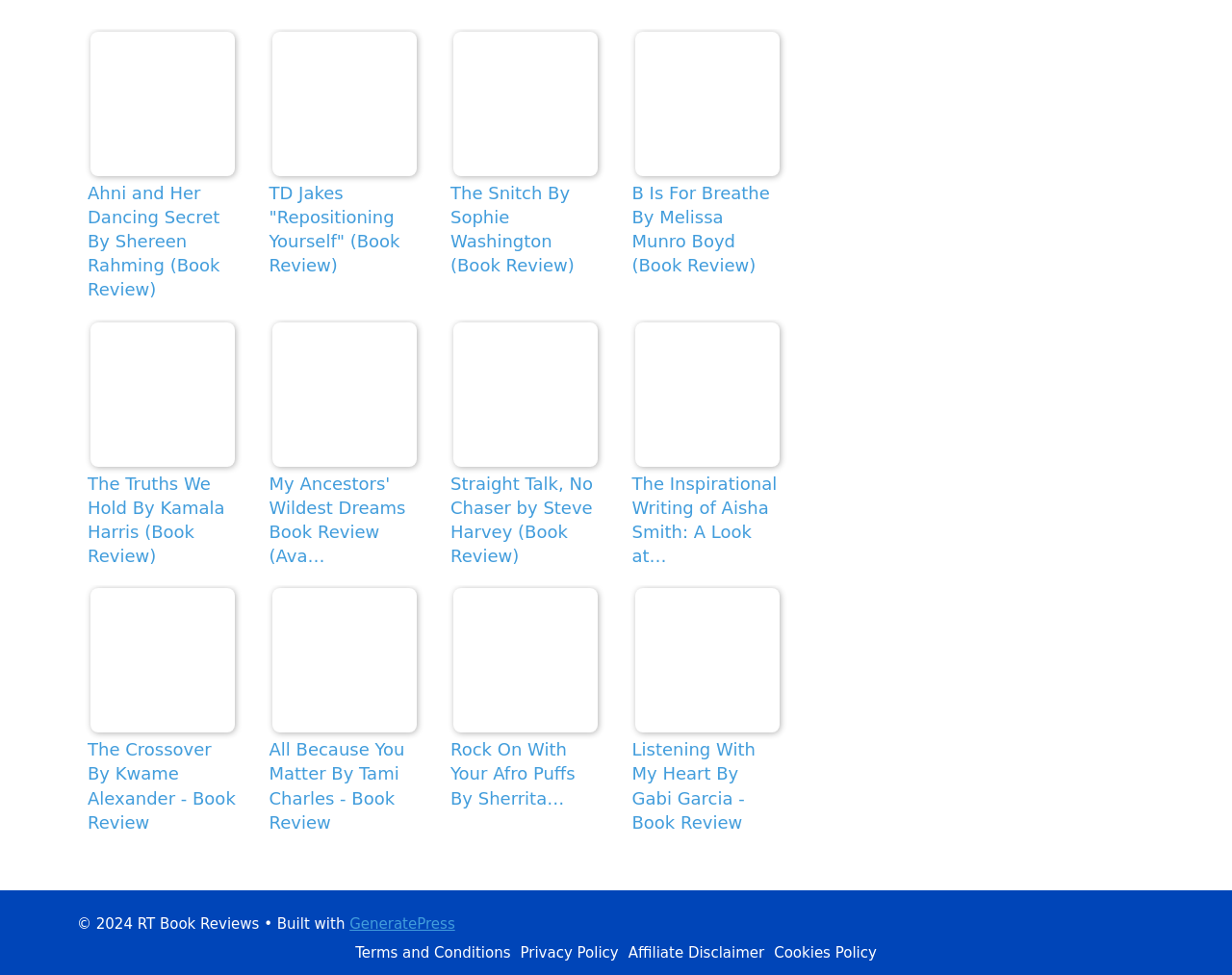Provide a one-word or short-phrase response to the question:
How many book reviews are displayed on this webpage?

10